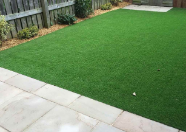What is the purpose of the LazyLawn artificial grass installation?
Using the image as a reference, give a one-word or short phrase answer.

To create an appealing outdoor space